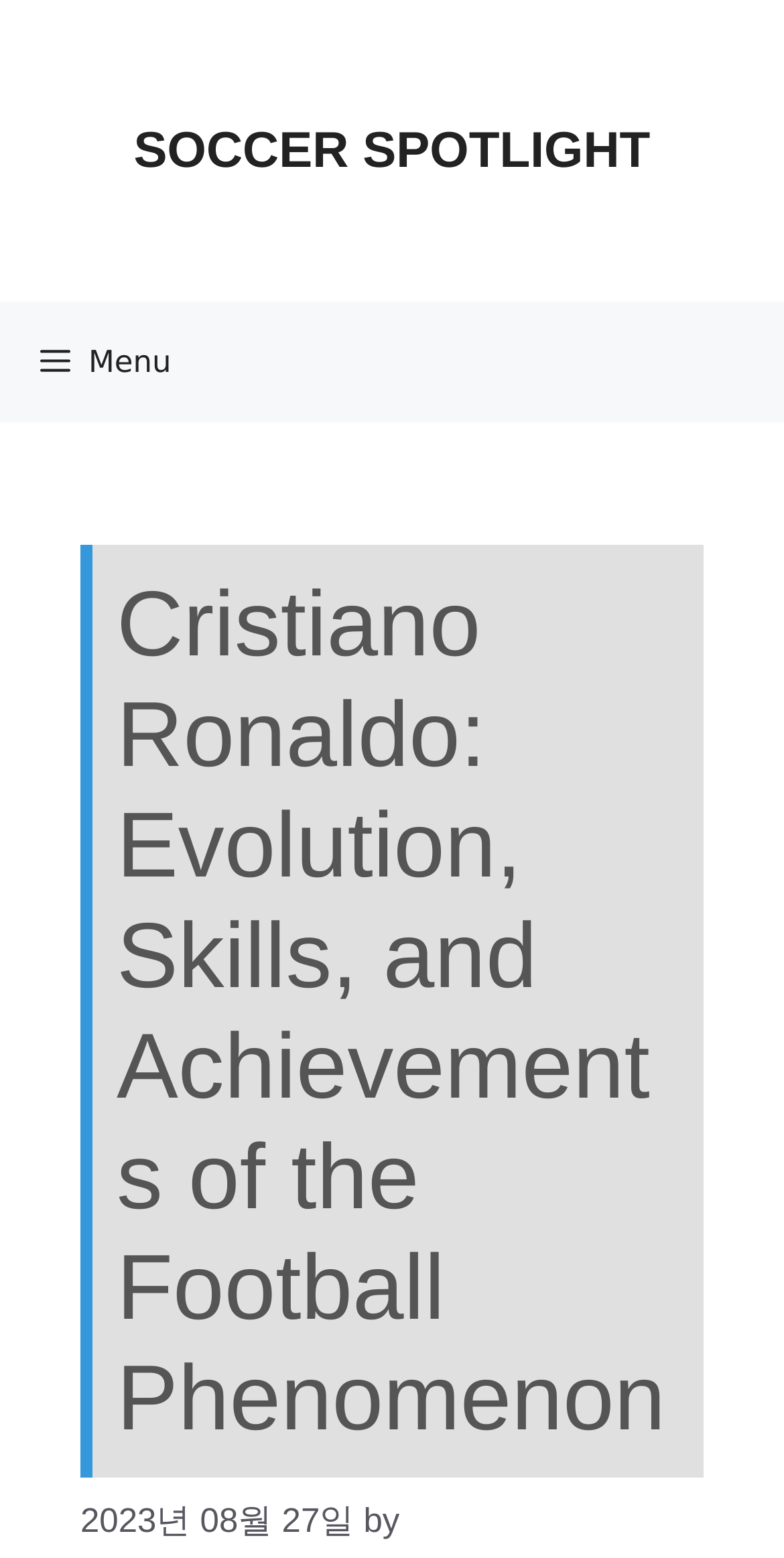Please determine the headline of the webpage and provide its content.

Cristiano Ronaldo: Evolution, Skills, and Achievements of the Football Phenomenon